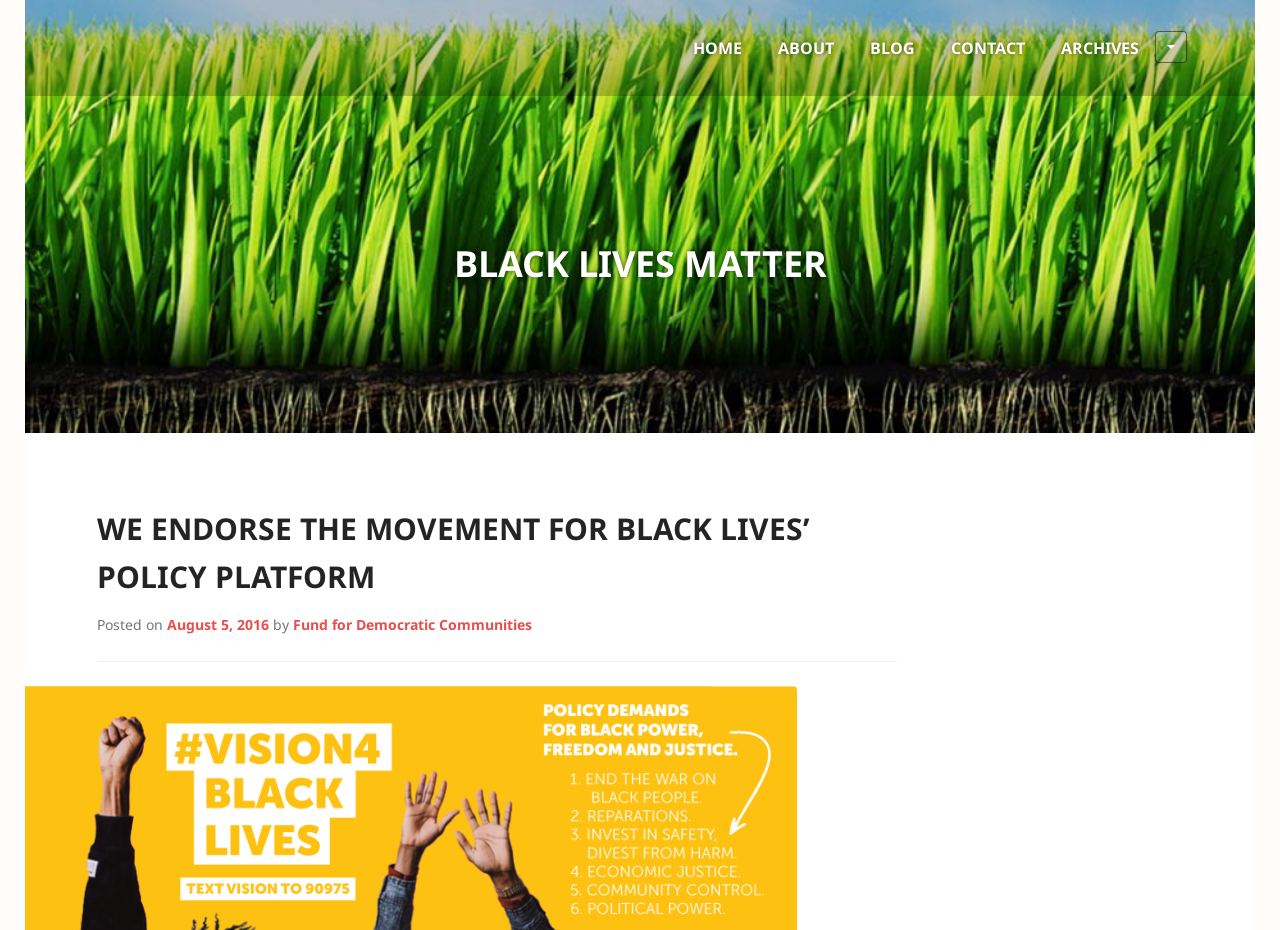What is the movement endorsed by the organization?
Please provide a comprehensive answer based on the information in the image.

The movement endorsed by the organization can be found in the heading element 'WE ENDORSE THE MOVEMENT FOR BLACK LIVES’ POLICY PLATFORM' which is located in the main content area of the webpage.